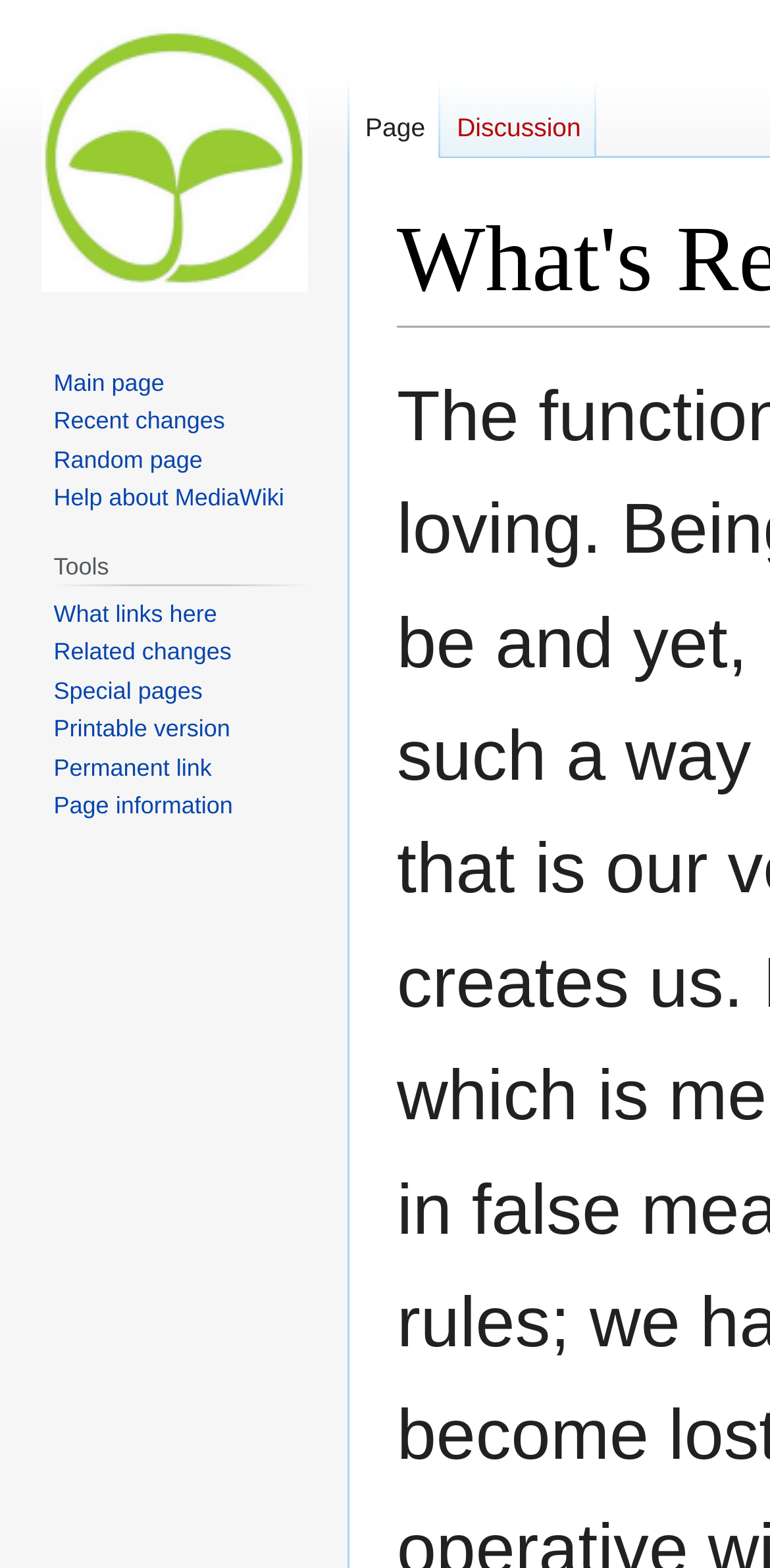Observe the image and answer the following question in detail: What is the shortcut key for 'Recent changes'?

I found the link 'Recent changes' under the 'Navigation' section, and its key shortcut is specified as 'Alt+r'.